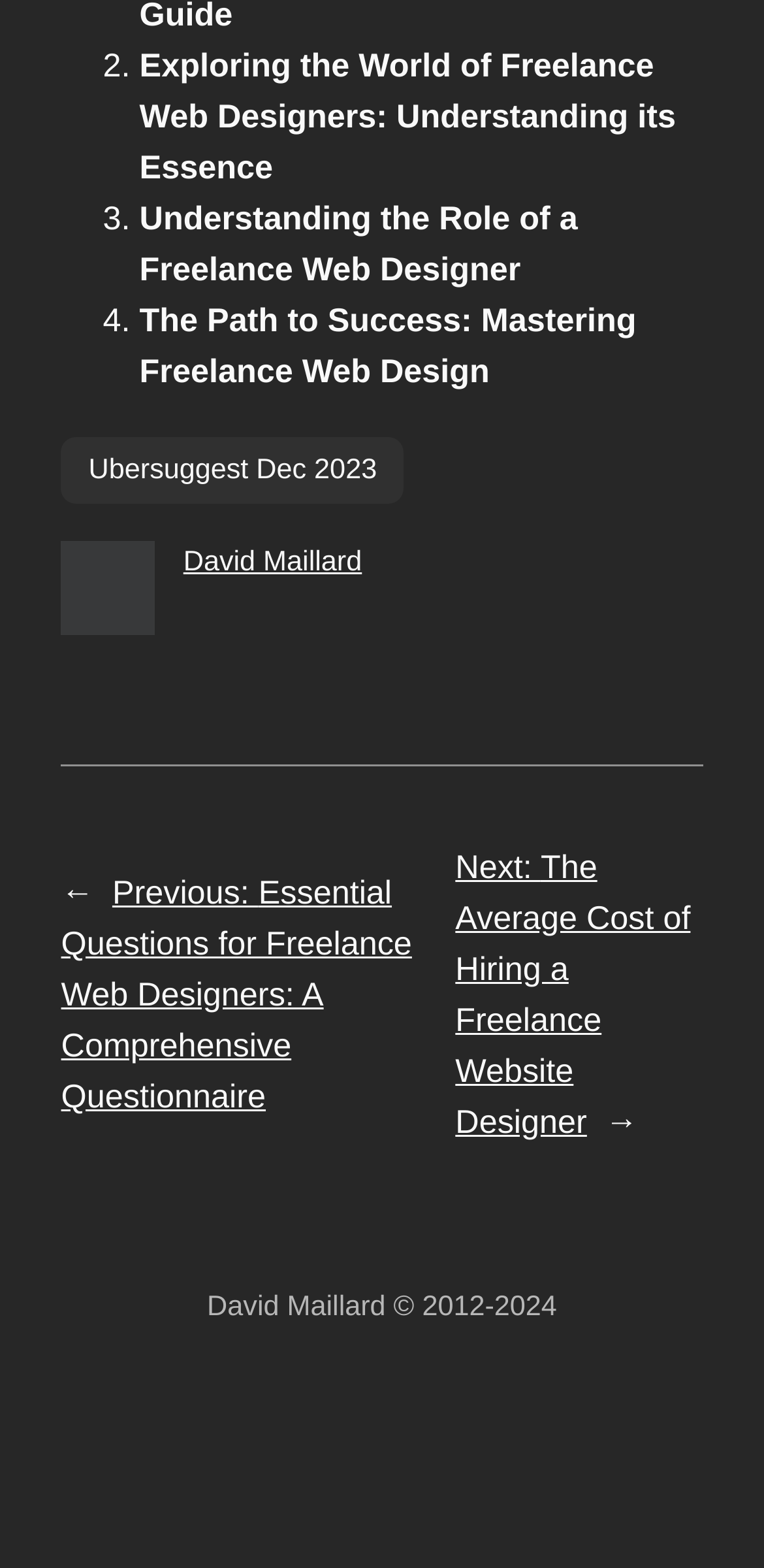Pinpoint the bounding box coordinates of the area that should be clicked to complete the following instruction: "Visit the page about mastering freelance web design". The coordinates must be given as four float numbers between 0 and 1, i.e., [left, top, right, bottom].

[0.183, 0.193, 0.833, 0.249]